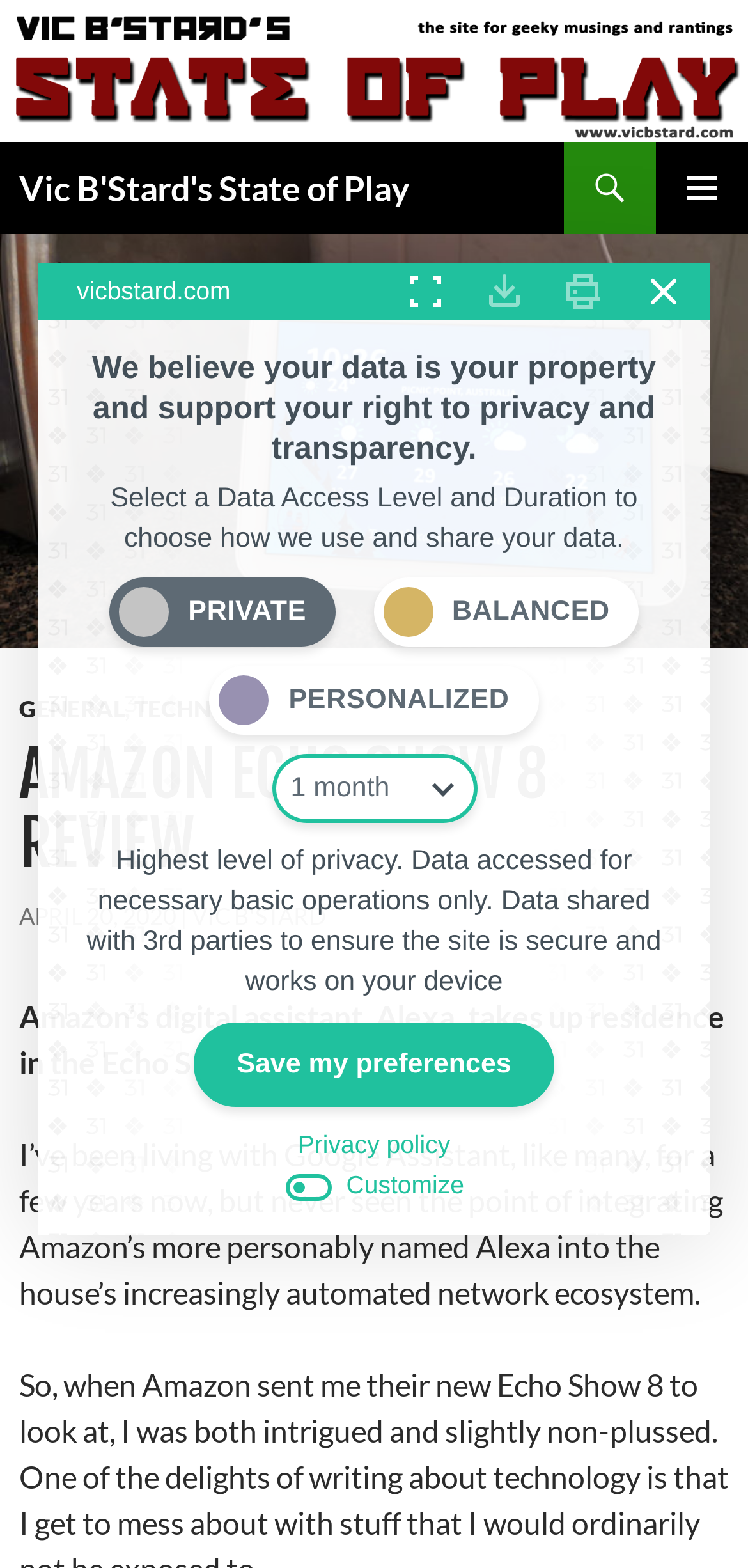Indicate the bounding box coordinates of the element that must be clicked to execute the instruction: "Open the primary menu". The coordinates should be given as four float numbers between 0 and 1, i.e., [left, top, right, bottom].

[0.877, 0.091, 1.0, 0.15]